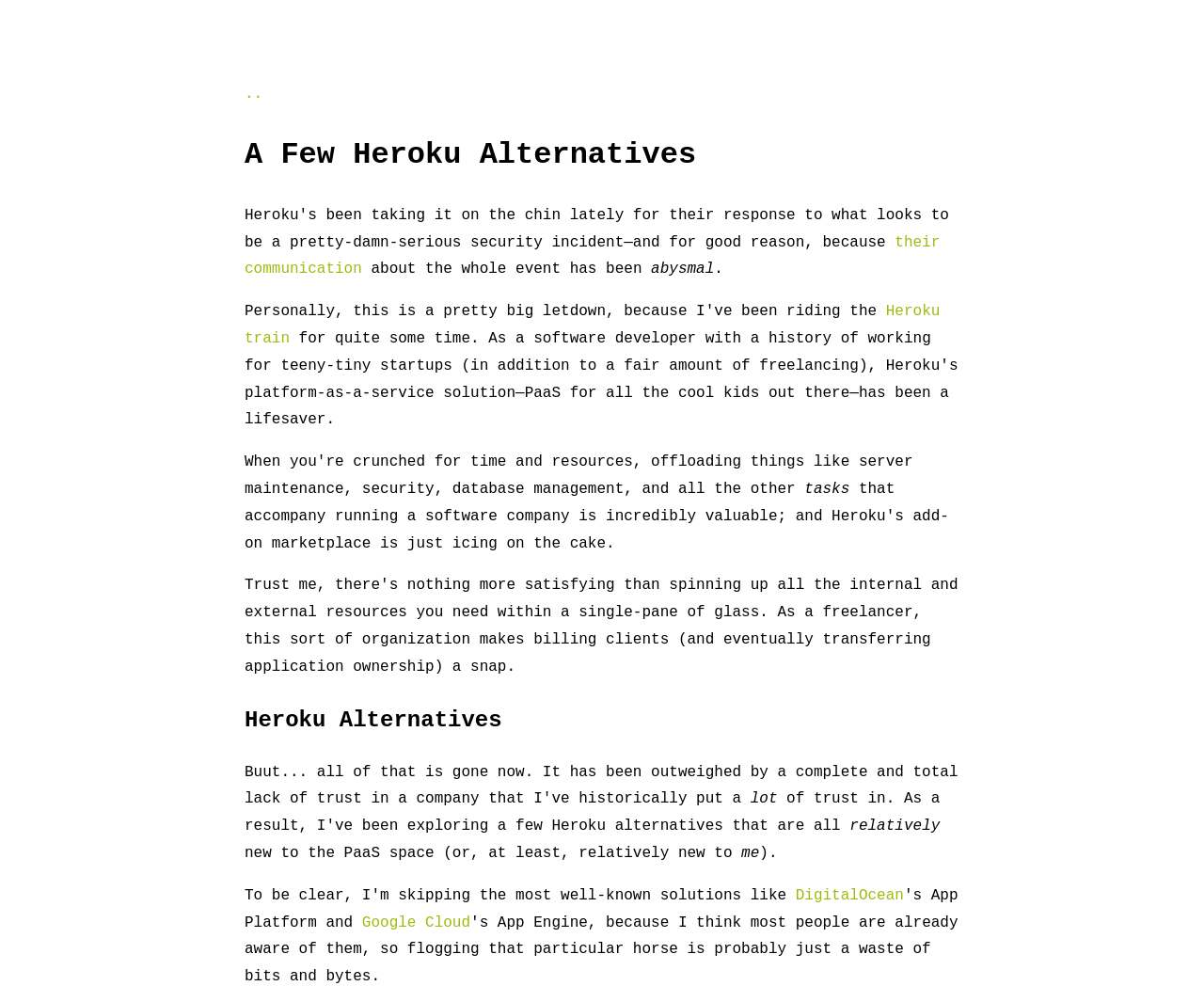What is the author's opinion on Heroku's communication?
Use the image to answer the question with a single word or phrase.

abysmal